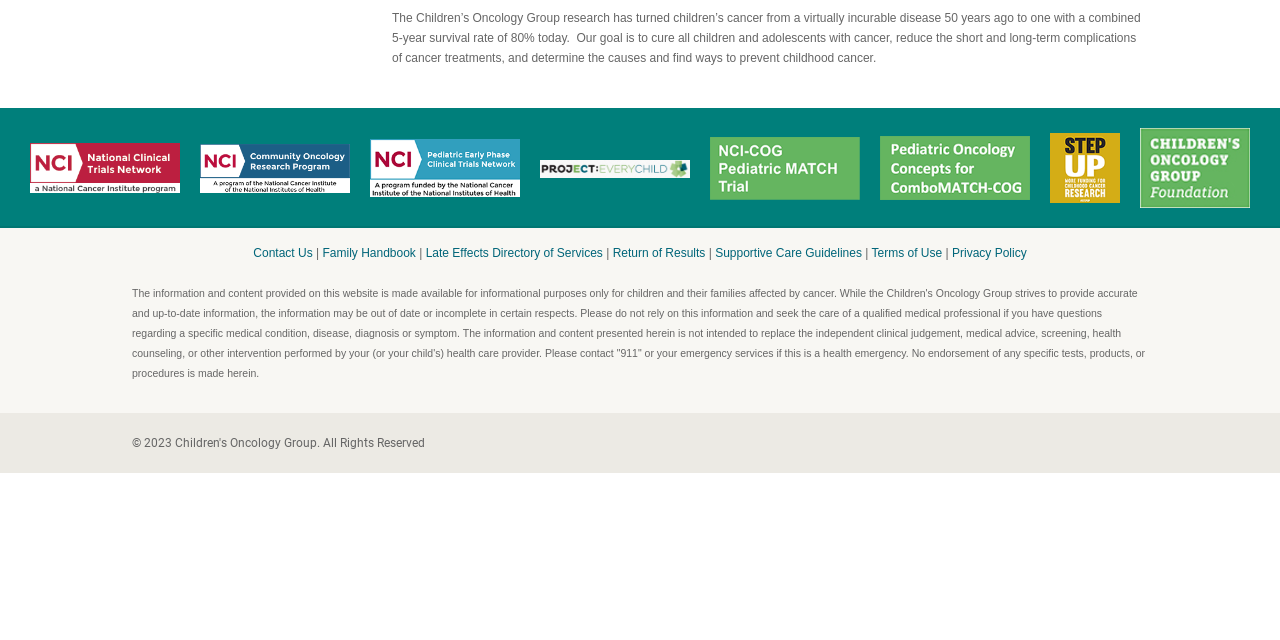Extract the bounding box coordinates of the UI element described by: "alt="NCI"". The coordinates should include four float numbers ranging from 0 to 1, e.g., [left, top, right, bottom].

[0.023, 0.25, 0.141, 0.272]